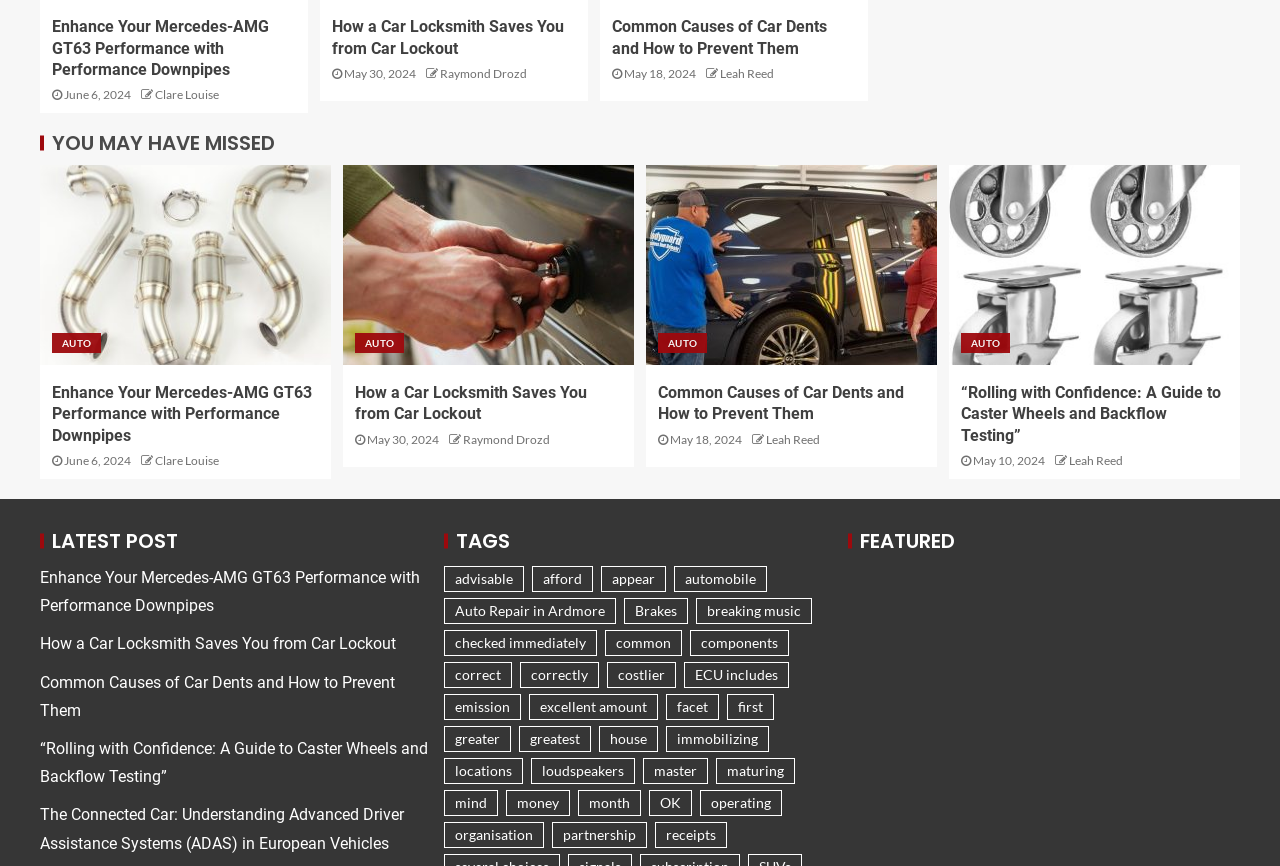Please identify the coordinates of the bounding box for the clickable region that will accomplish this instruction: "Search for news".

None